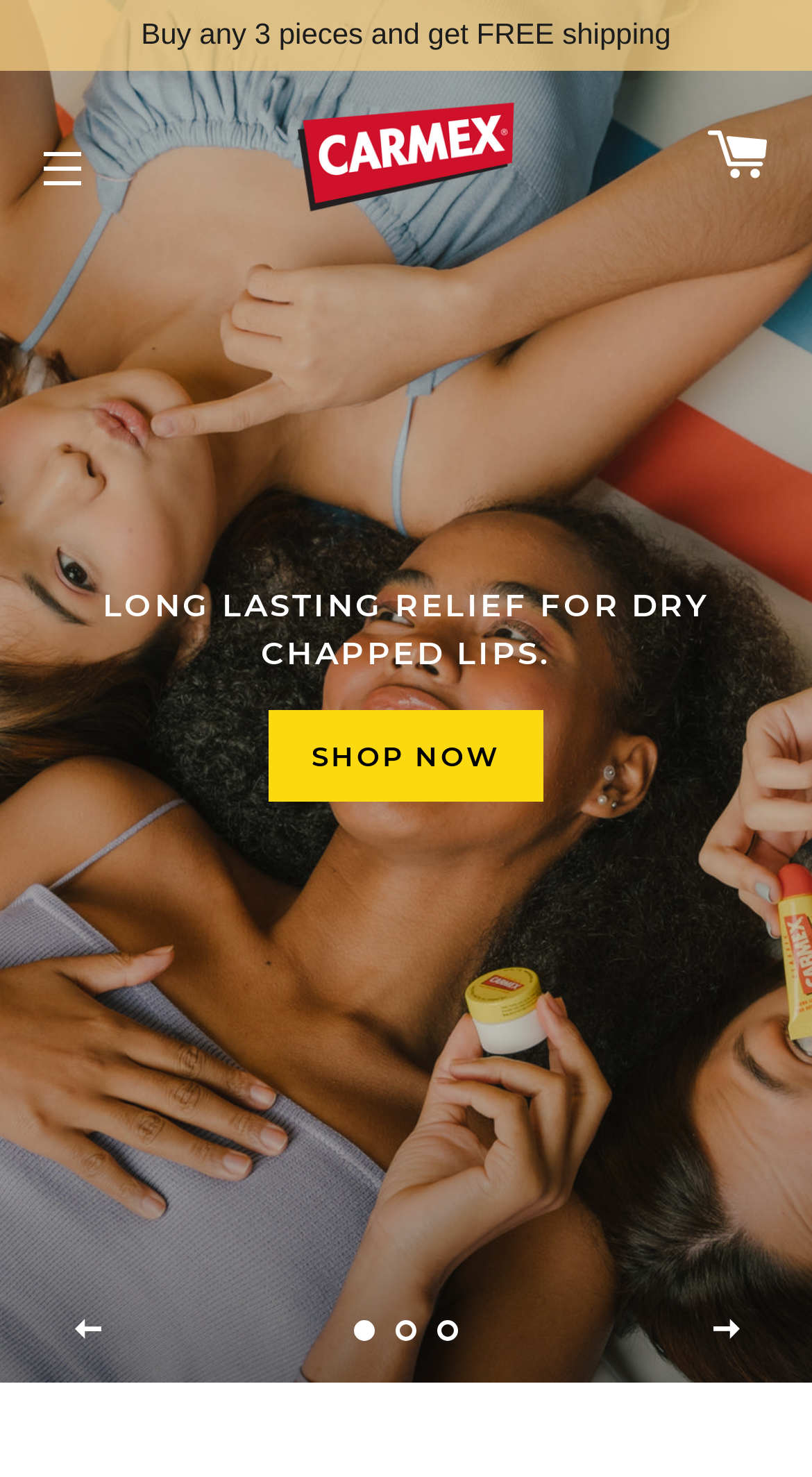Using the format (top-left x, top-left y, bottom-right x, bottom-right y), and given the element description, identify the bounding box coordinates within the screenshot: aria-label="Load slide 2"

[0.474, 0.887, 0.526, 0.916]